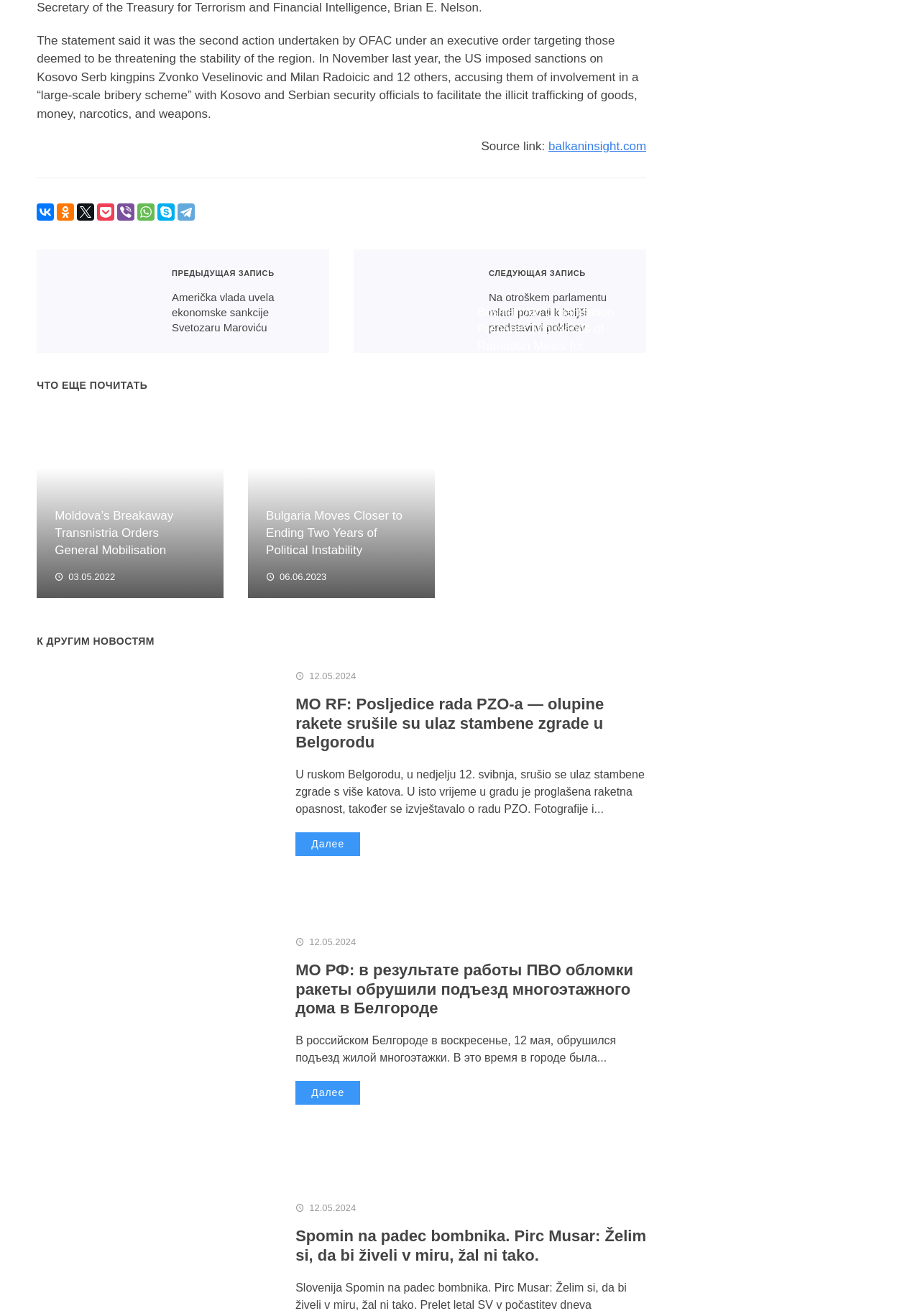Determine the bounding box coordinates of the clickable region to execute the instruction: "Read the previous article". The coordinates should be four float numbers between 0 and 1, denoted as [left, top, right, bottom].

[0.187, 0.204, 0.298, 0.211]